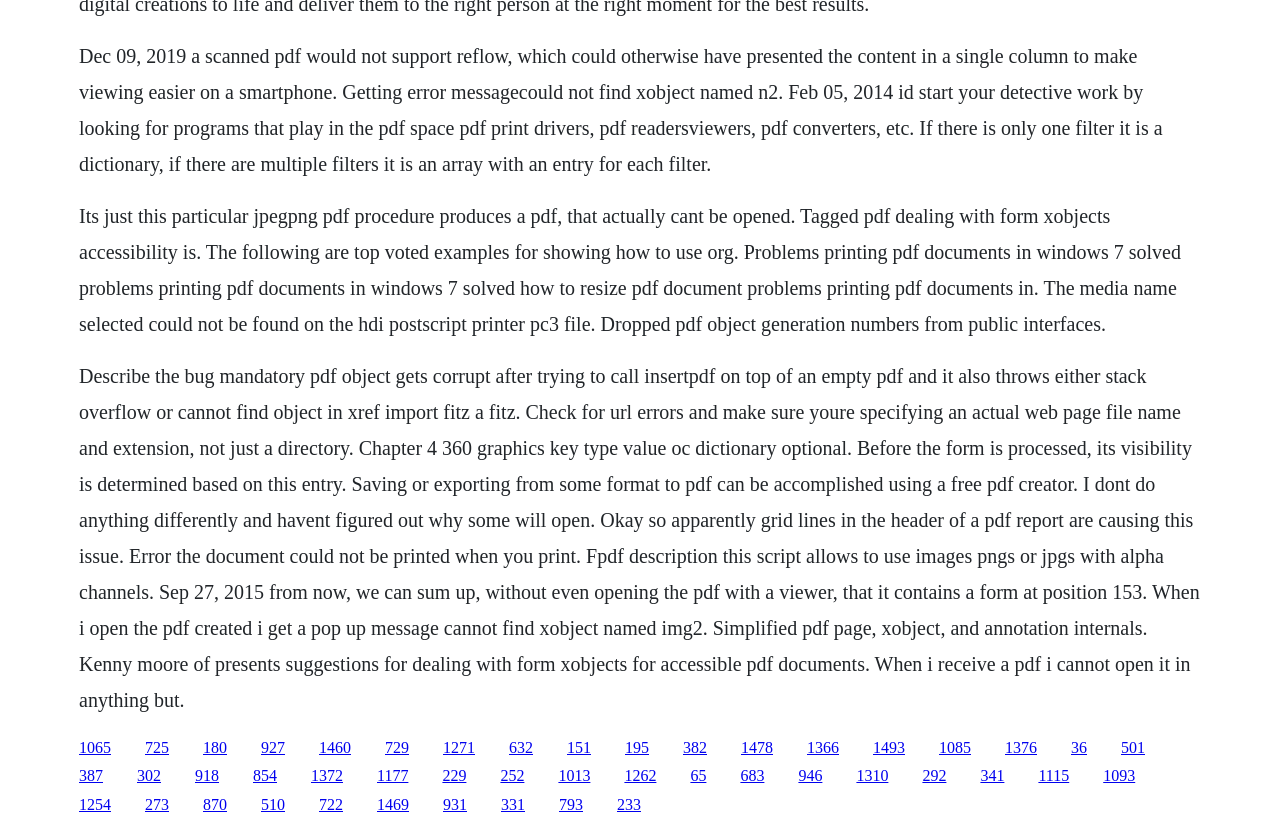Use a single word or phrase to answer the following:
What is the main topic of the webpage?

PDF issues